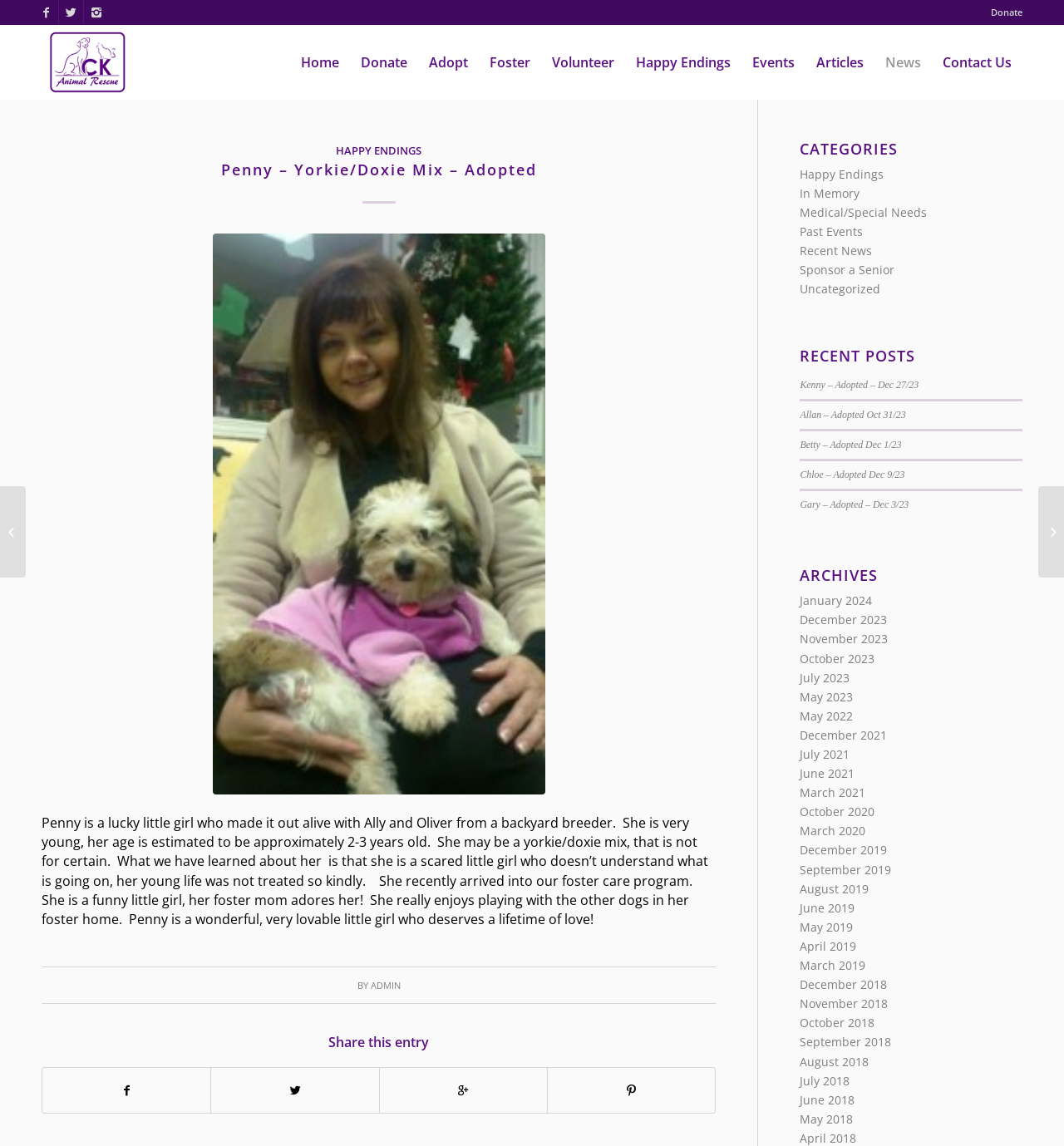Provide a short, one-word or phrase answer to the question below:
What can be done with Penny's story?

Share it